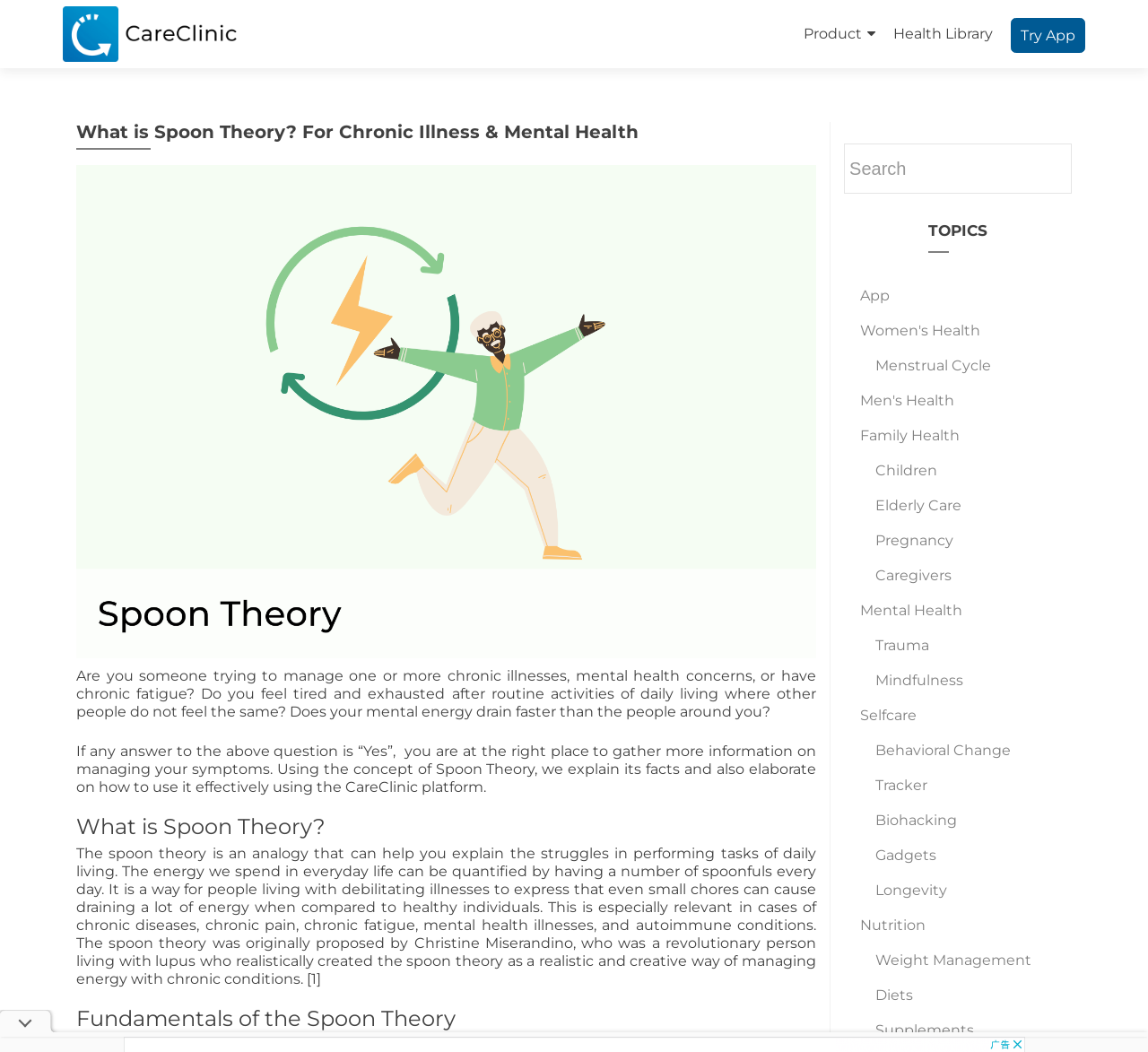Provide a one-word or short-phrase answer to the question:
What type of health topics are covered on this webpage?

Mental and physical health